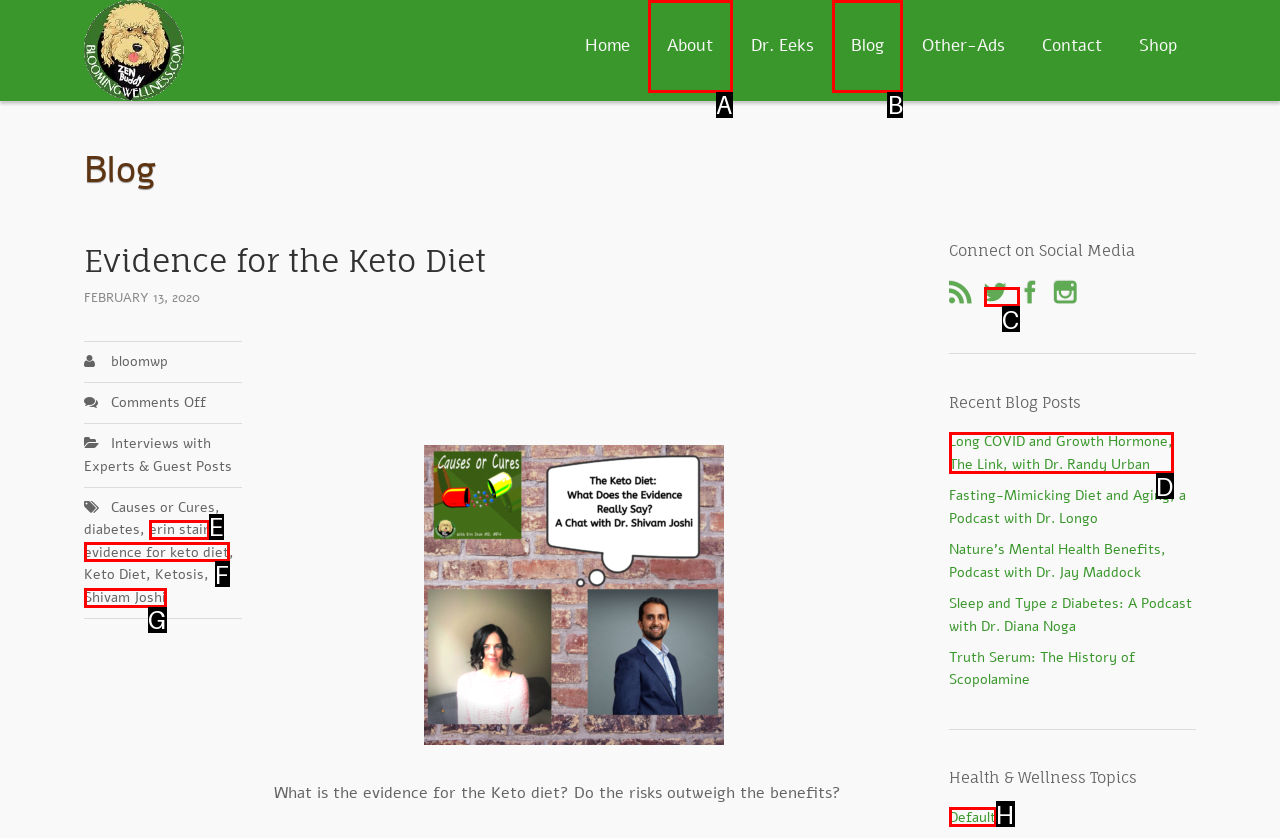Select the HTML element that corresponds to the description: evidence for keto diet. Answer with the letter of the matching option directly from the choices given.

F